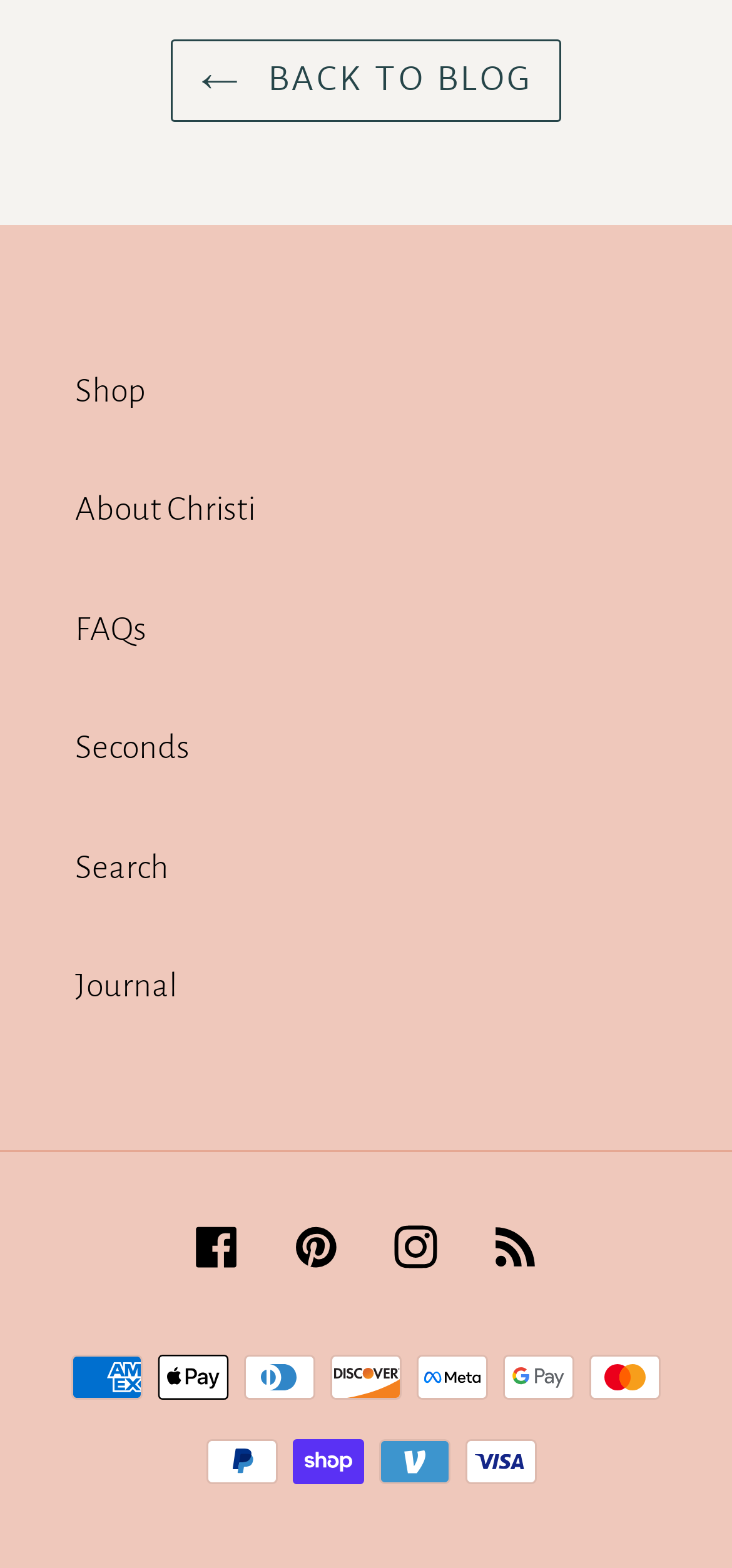How many navigation links are present at the top?
Use the image to answer the question with a single word or phrase.

7